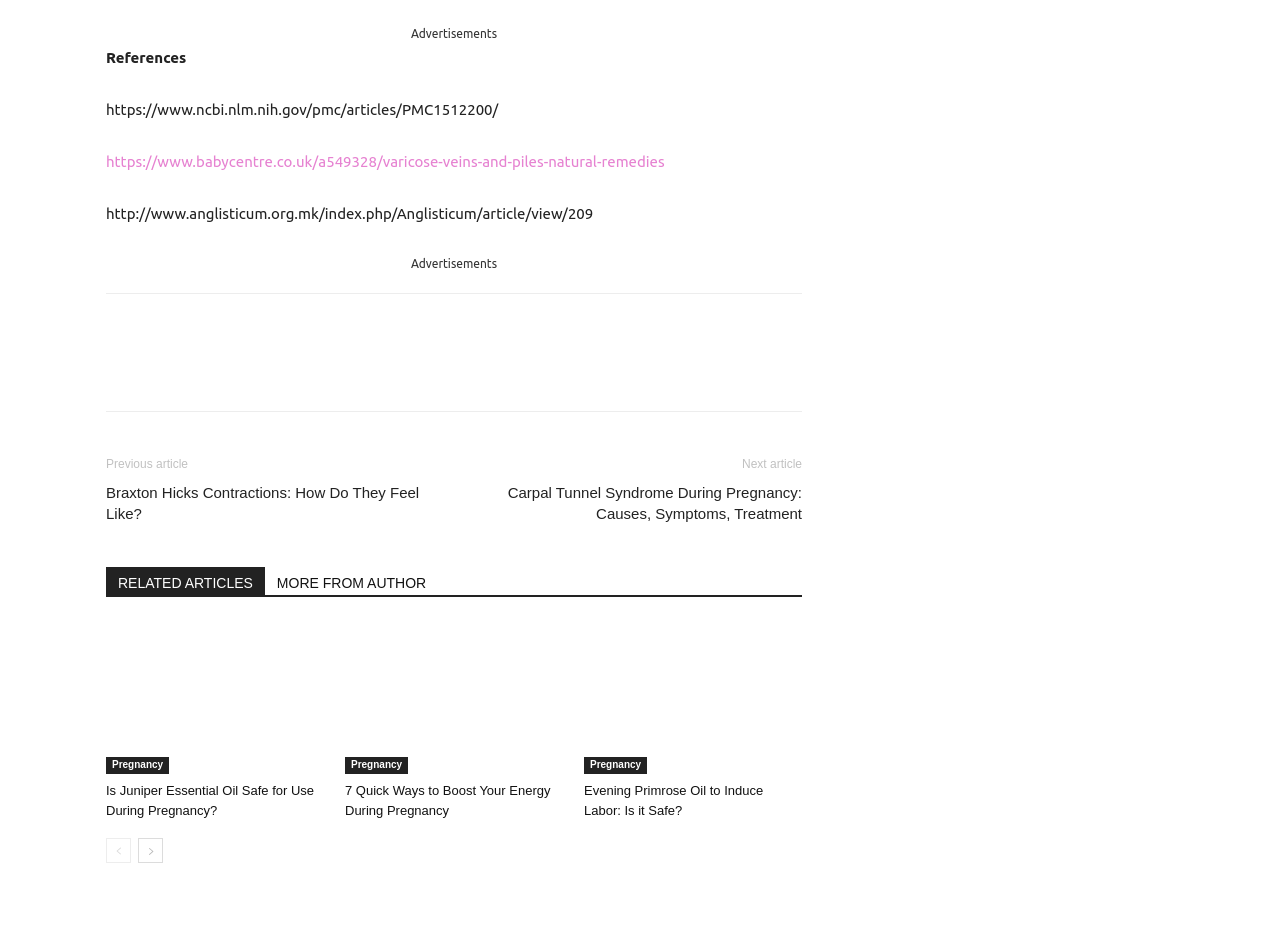How many pages of articles are there?
Please use the visual content to give a single word or phrase answer.

Multiple